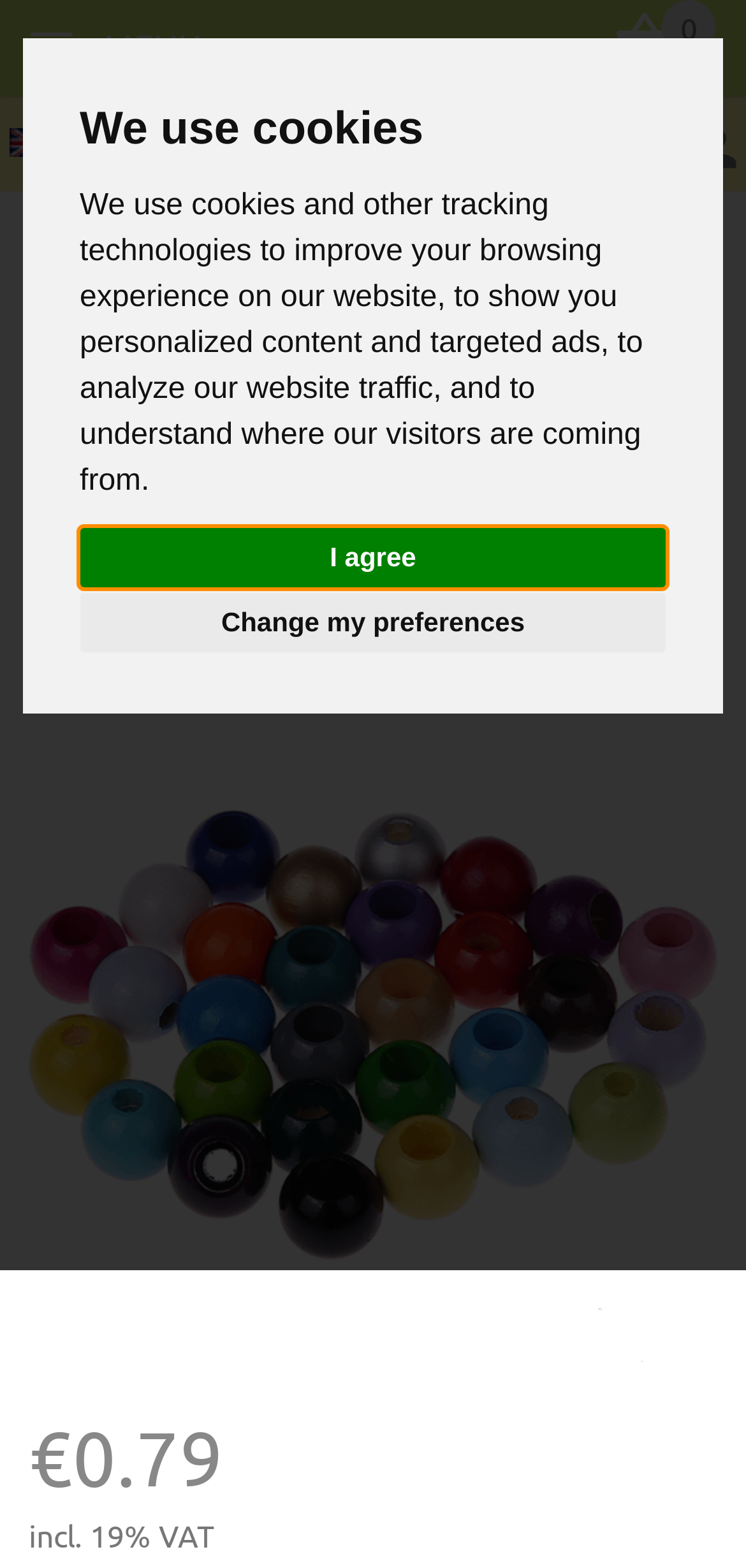Please give a concise answer to this question using a single word or phrase: 
What is the orientation of the listbox?

vertical